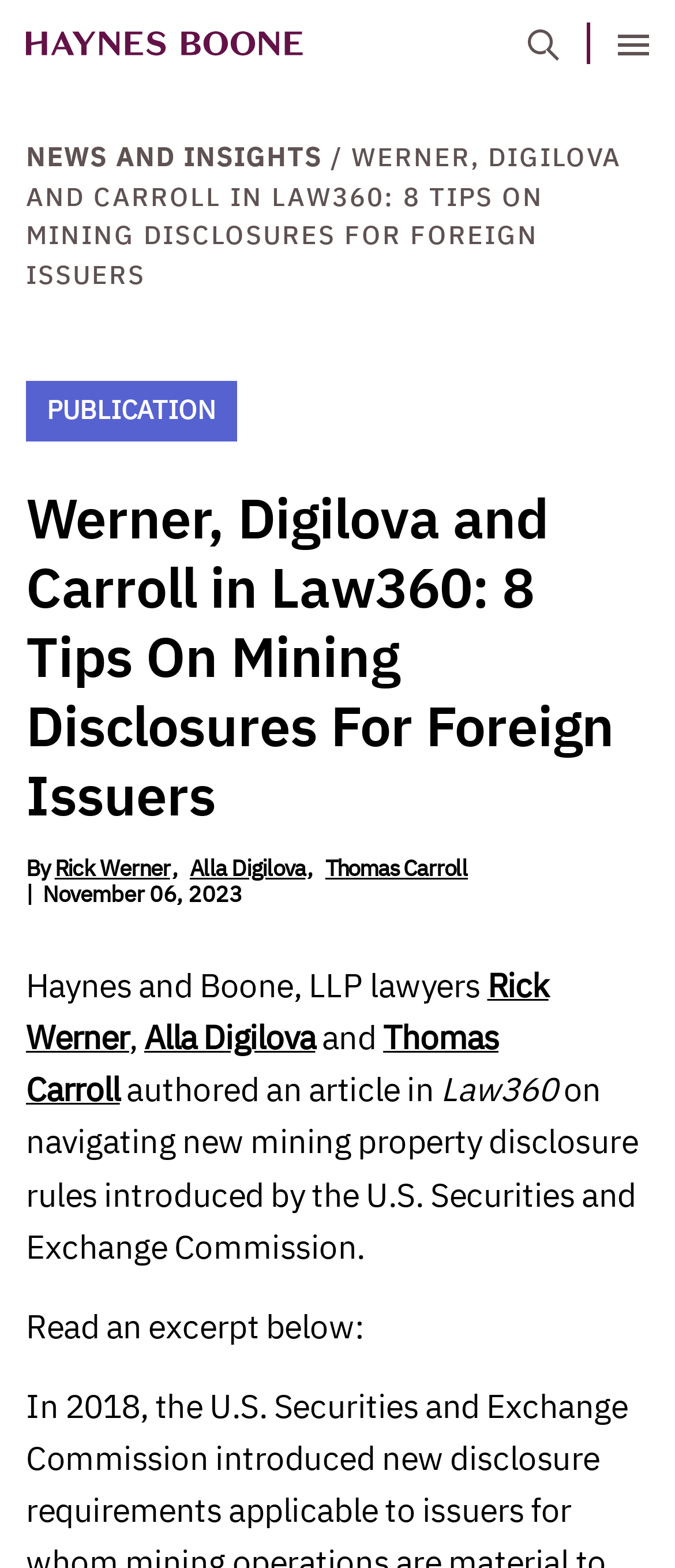Identify the bounding box coordinates of the part that should be clicked to carry out this instruction: "View the article in Law360".

[0.653, 0.682, 0.835, 0.708]